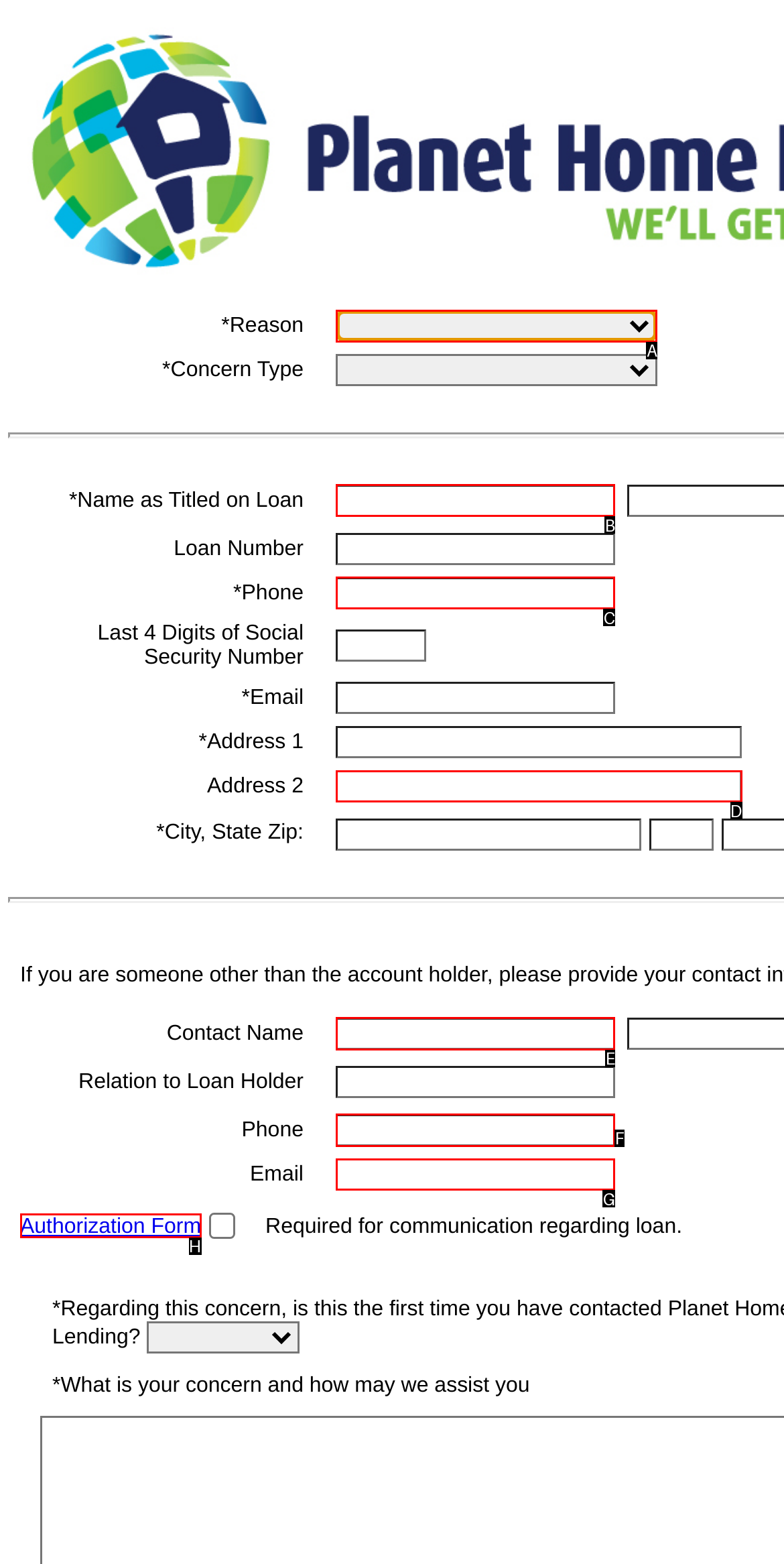Which UI element matches this description: name="ContactEmail"?
Reply with the letter of the correct option directly.

G